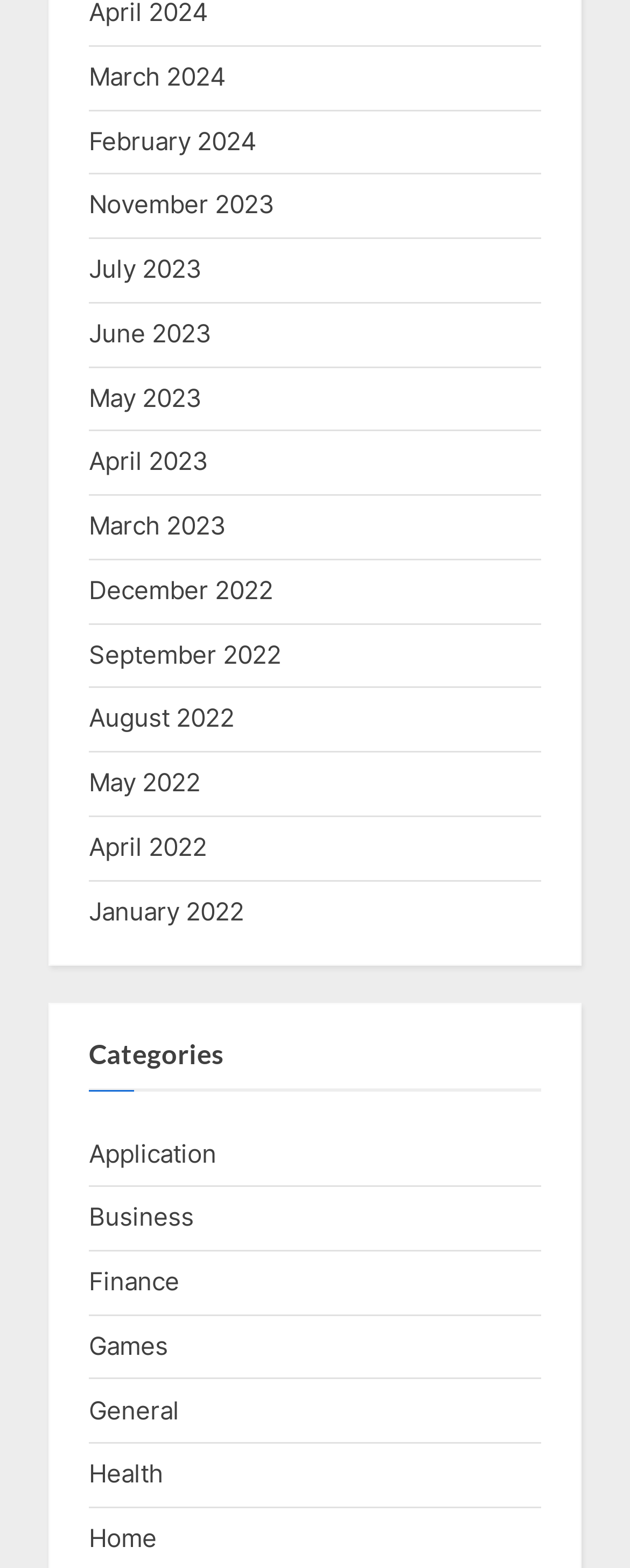Please determine the bounding box coordinates of the element's region to click in order to carry out the following instruction: "Explore Finance". The coordinates should be four float numbers between 0 and 1, i.e., [left, top, right, bottom].

[0.141, 0.807, 0.285, 0.827]